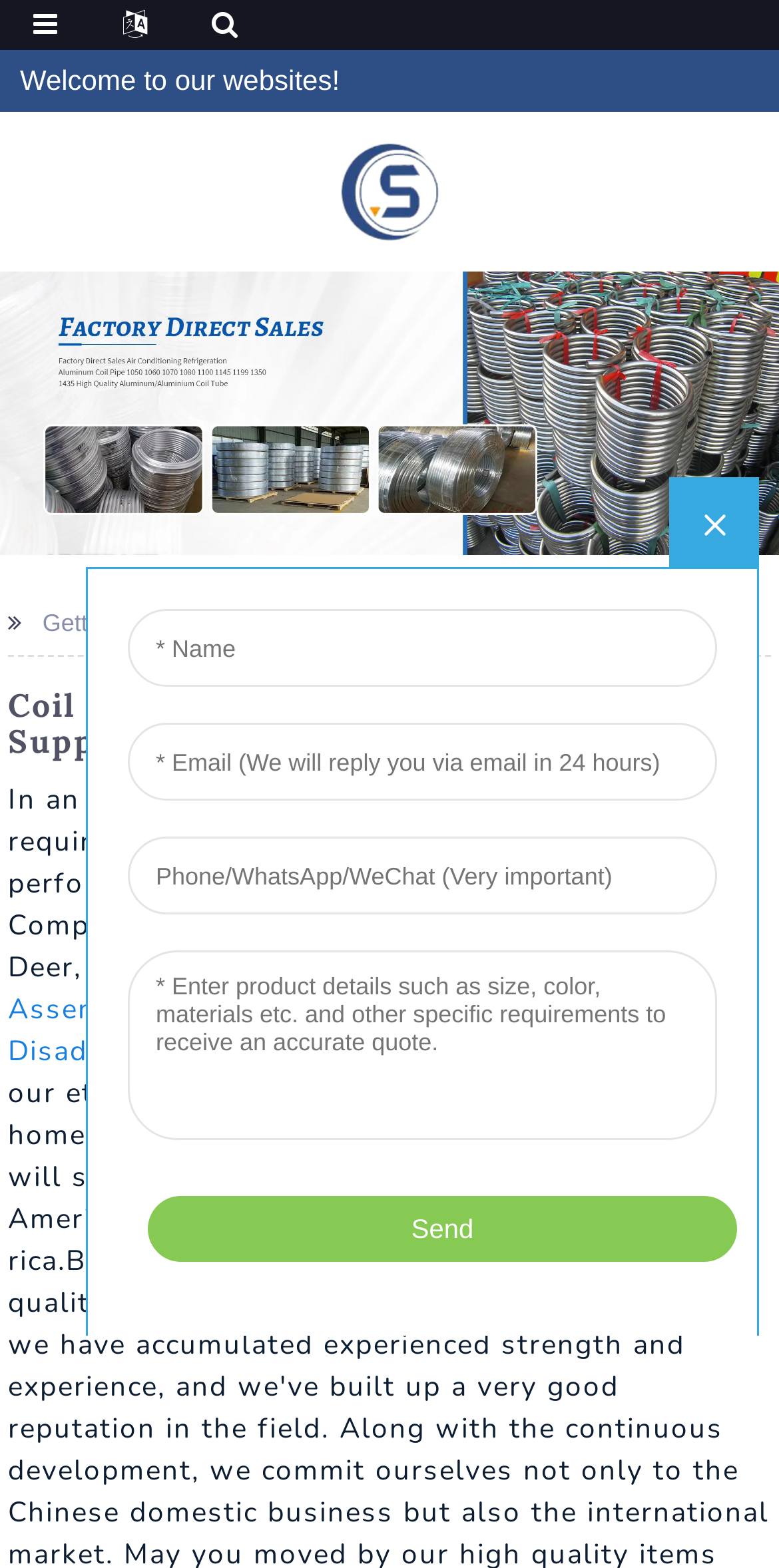Locate the bounding box coordinates of the element I should click to achieve the following instruction: "Click the logo".

[0.436, 0.11, 0.564, 0.131]